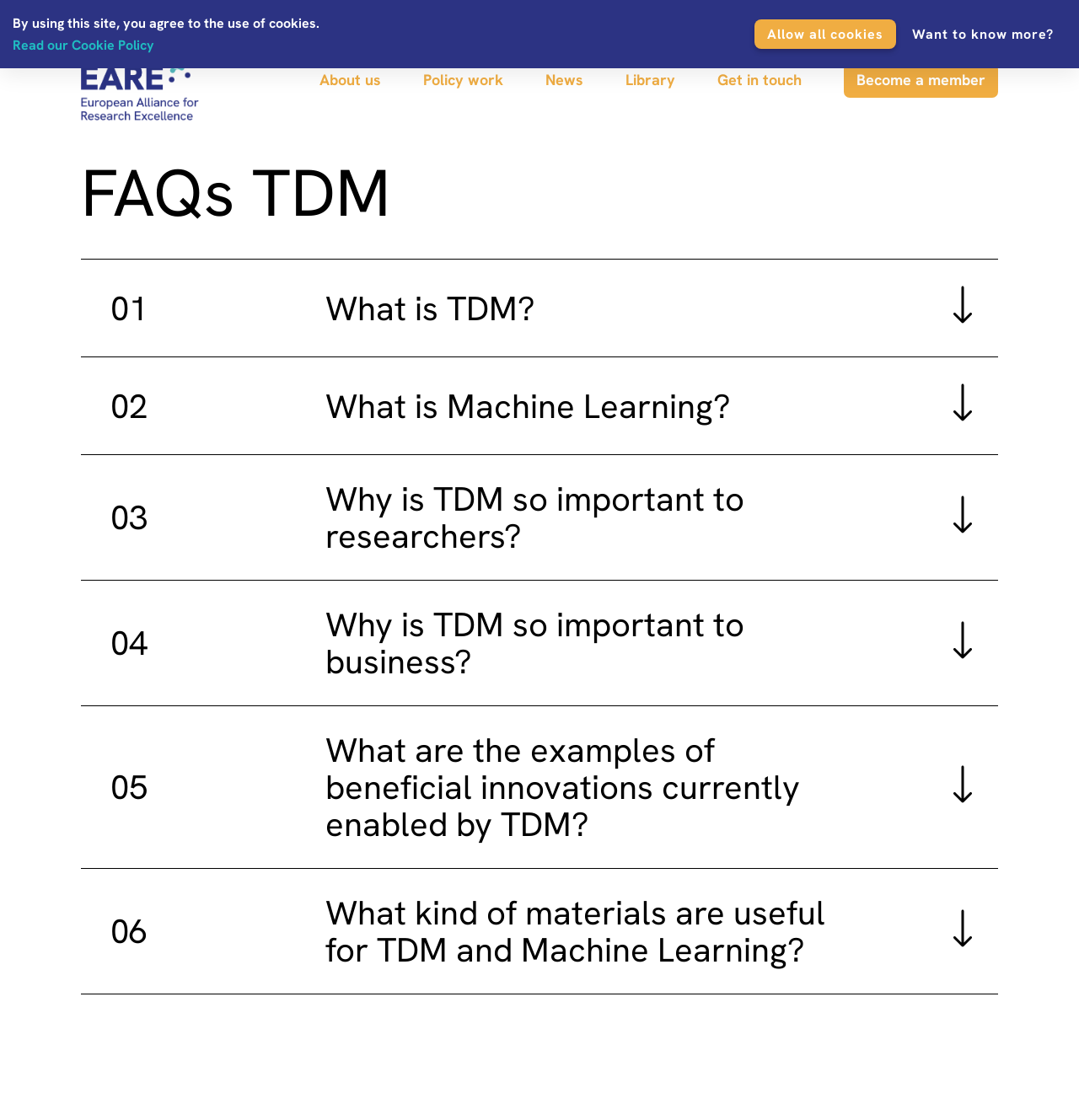Please specify the coordinates of the bounding box for the element that should be clicked to carry out this instruction: "Become a member of EARE". The coordinates must be four float numbers between 0 and 1, formatted as [left, top, right, bottom].

[0.782, 0.056, 0.925, 0.087]